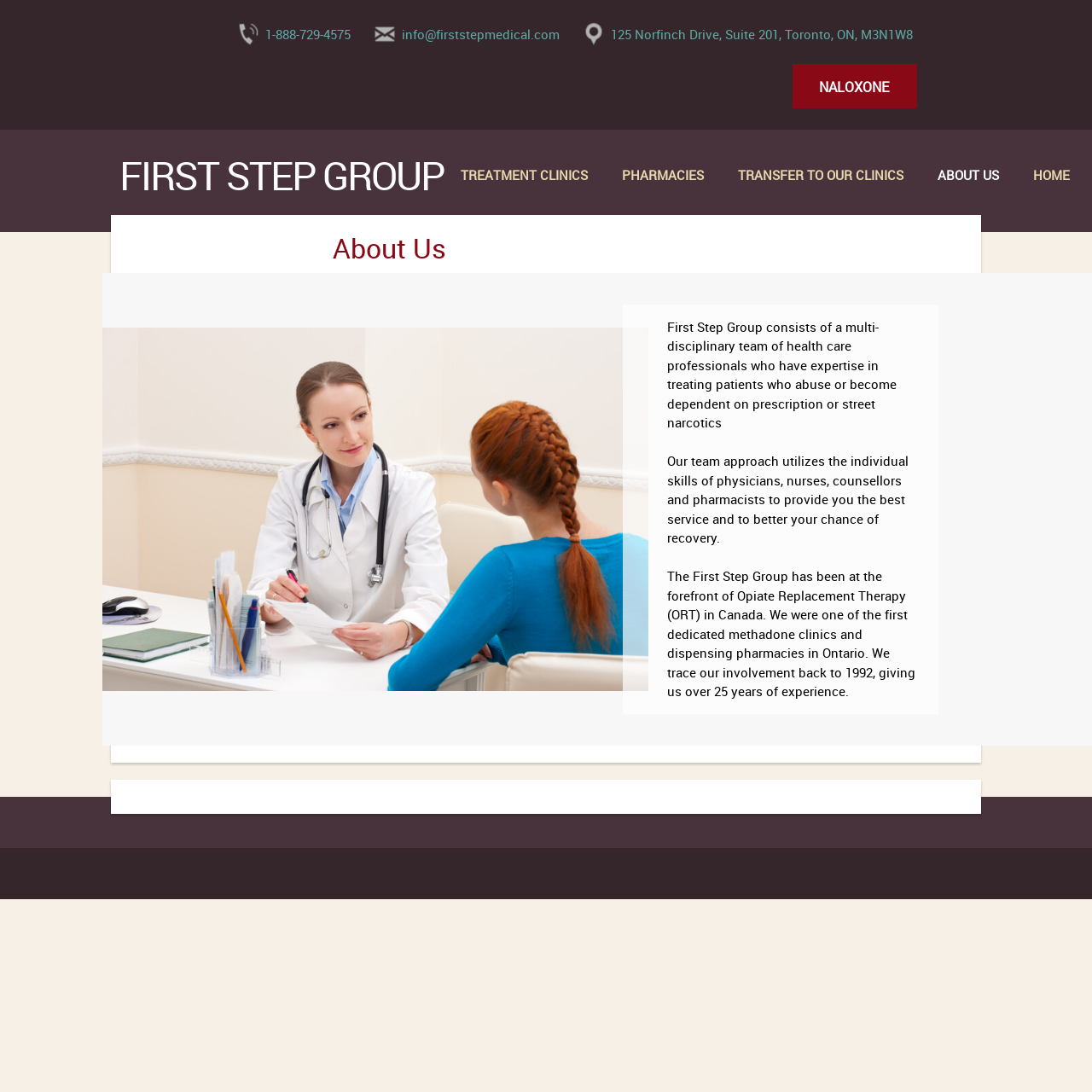What is the role of the team at First Step Group?
Please use the image to provide a one-word or short phrase answer.

To provide health care services